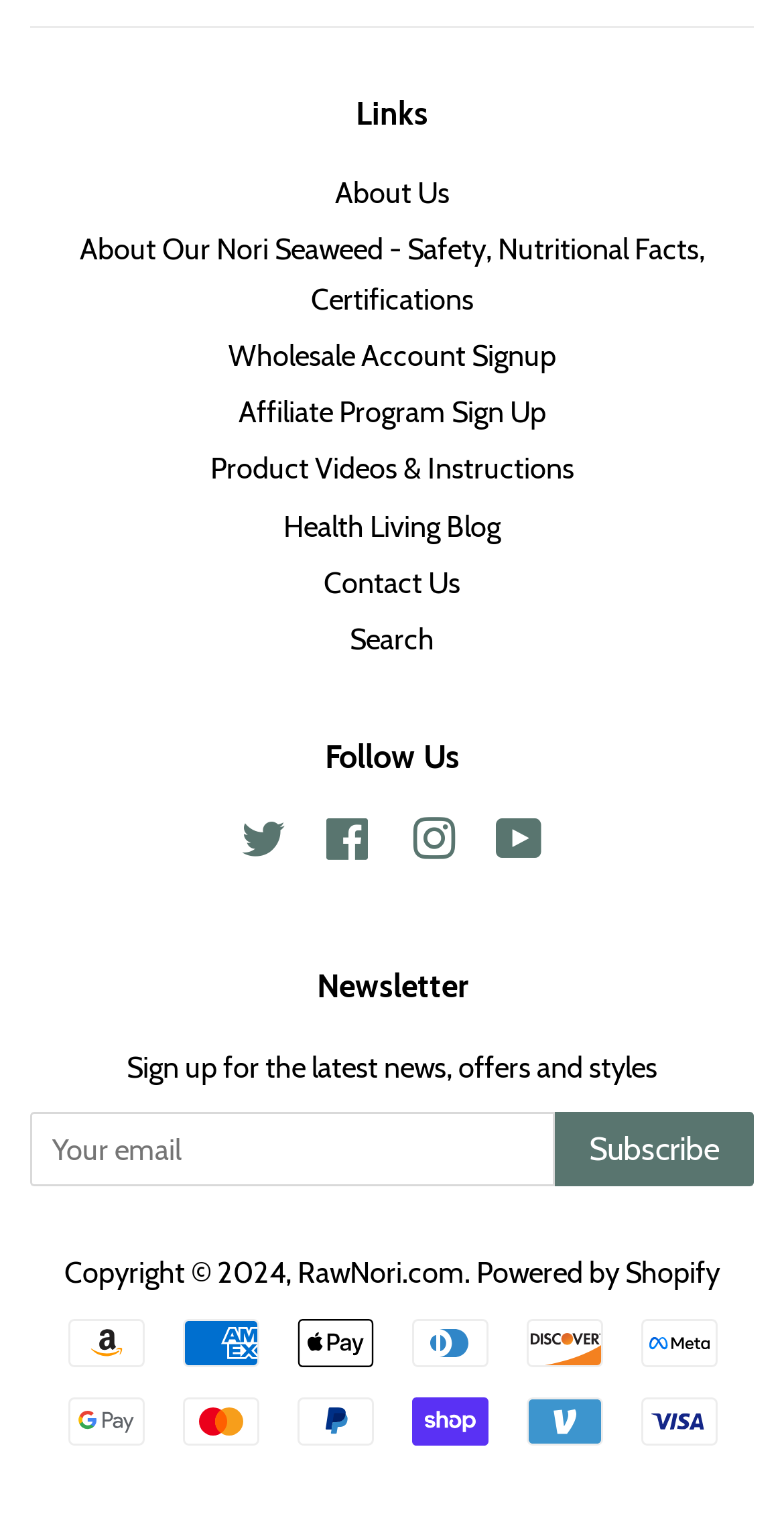Based on the element description Powered by Shopify, identify the bounding box of the UI element in the given webpage screenshot. The coordinates should be in the format (top-left x, top-left y, bottom-right x, bottom-right y) and must be between 0 and 1.

[0.608, 0.828, 0.918, 0.852]